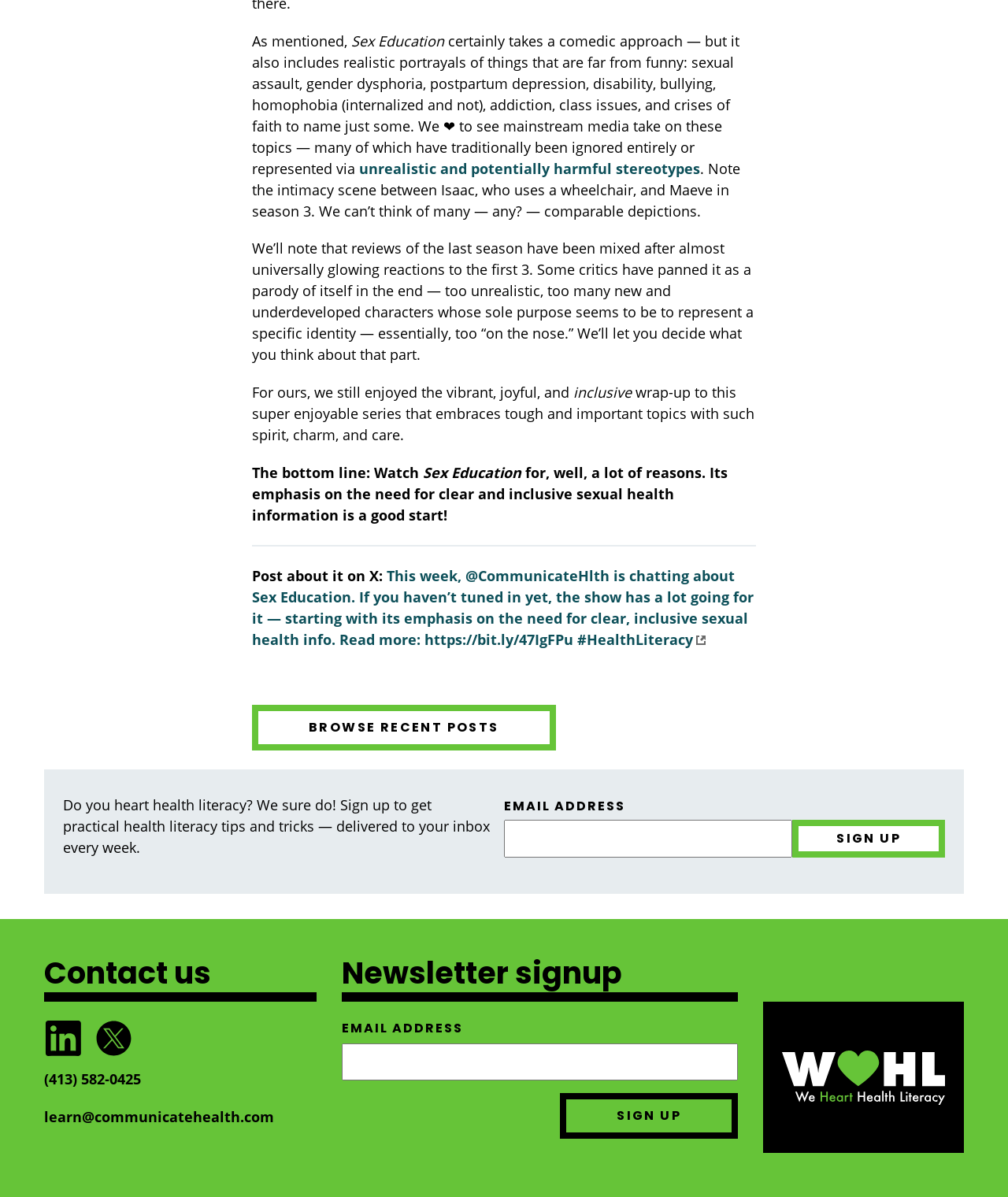What is the purpose of the 'Sign Up' button?
Please provide a comprehensive answer based on the contents of the image.

The 'Sign Up' button is located below a text that says 'Do you heart health literacy? We sure do! Sign up to get practical health literacy tips and tricks — delivered to your inbox every week.' This suggests that the purpose of the 'Sign Up' button is to allow users to receive health literacy tips and tricks via email.